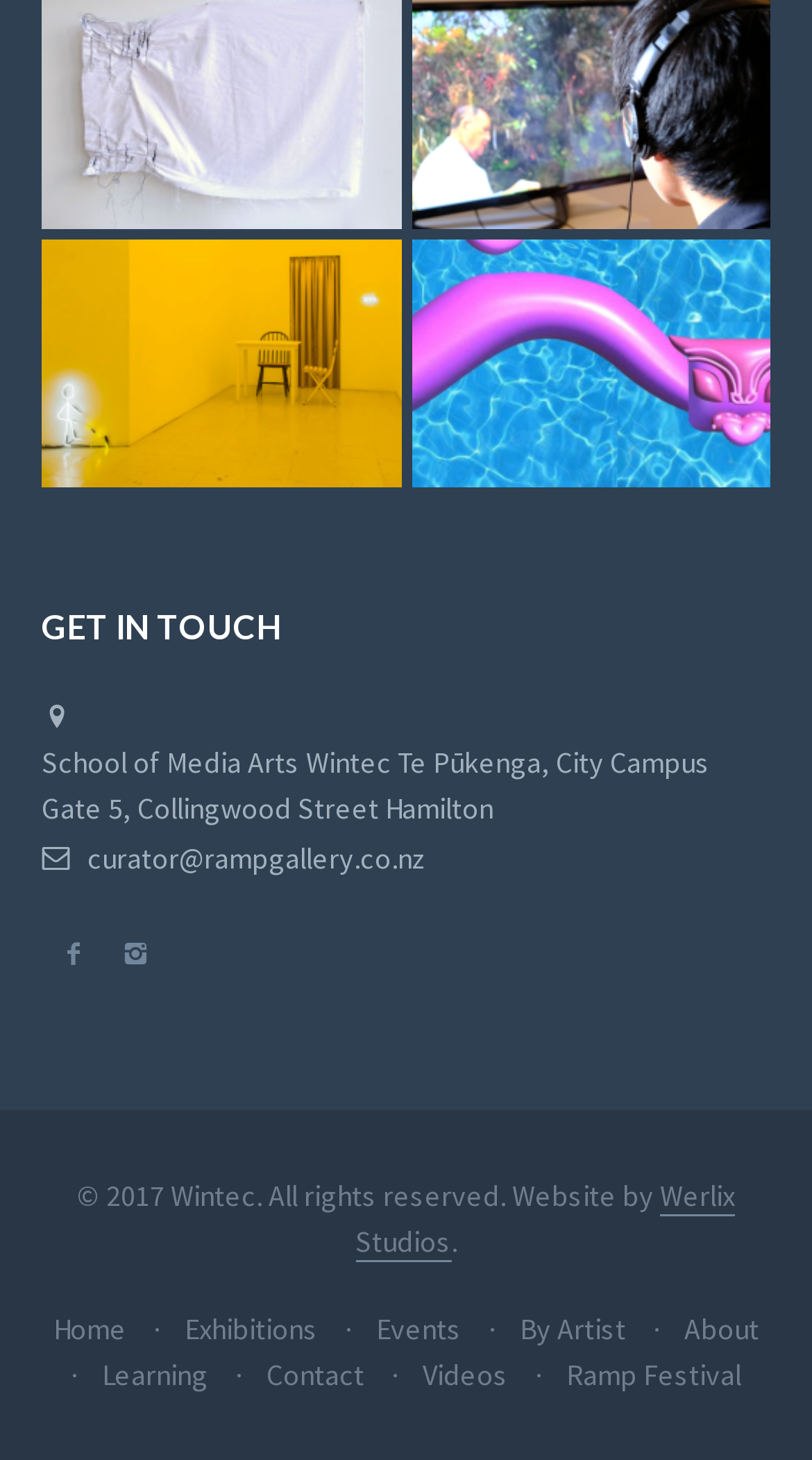What is the name of the school? Look at the image and give a one-word or short phrase answer.

School of Media Arts